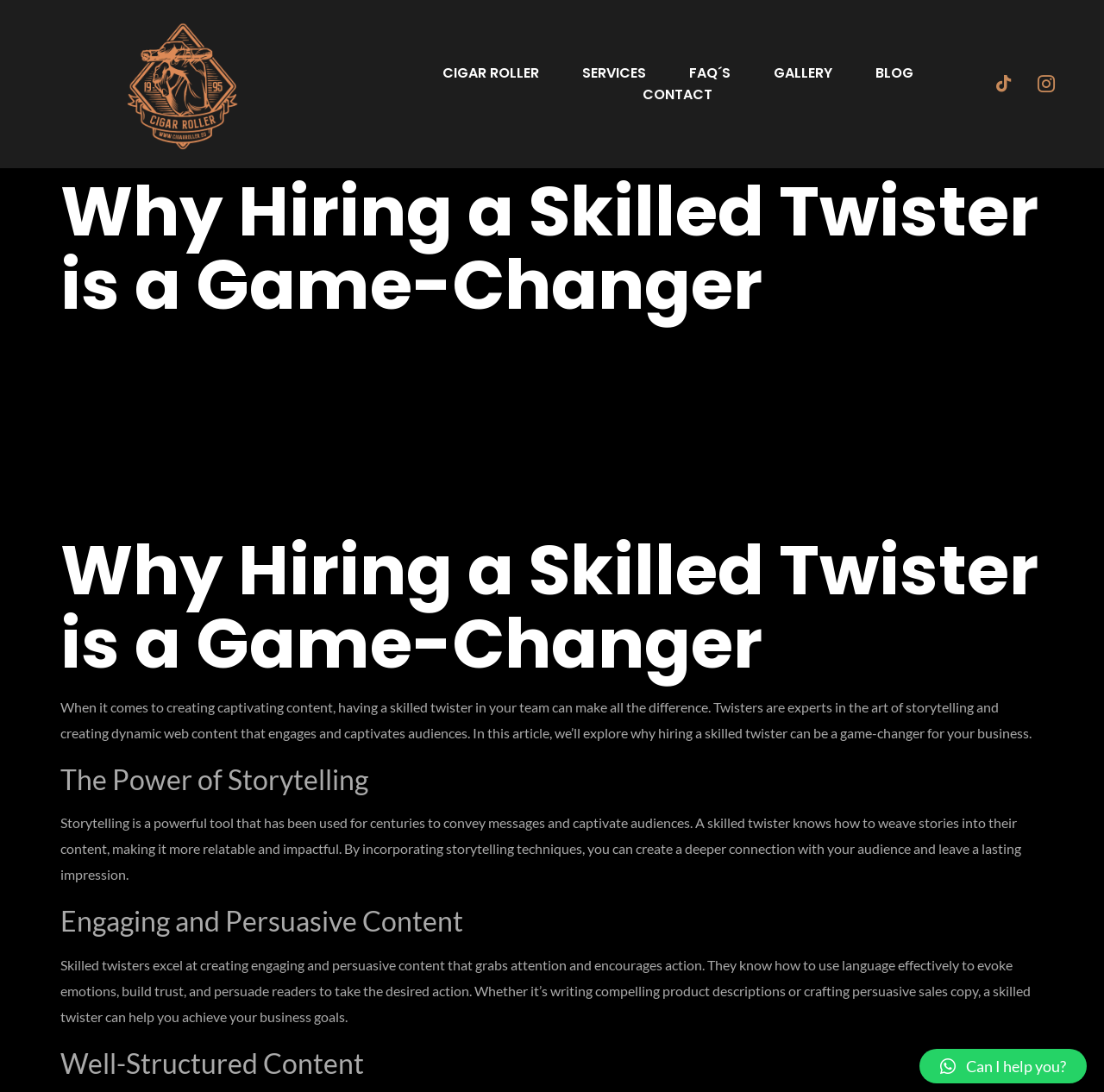Please specify the bounding box coordinates of the clickable section necessary to execute the following command: "Read the article about The Power of Storytelling".

[0.055, 0.699, 0.945, 0.729]